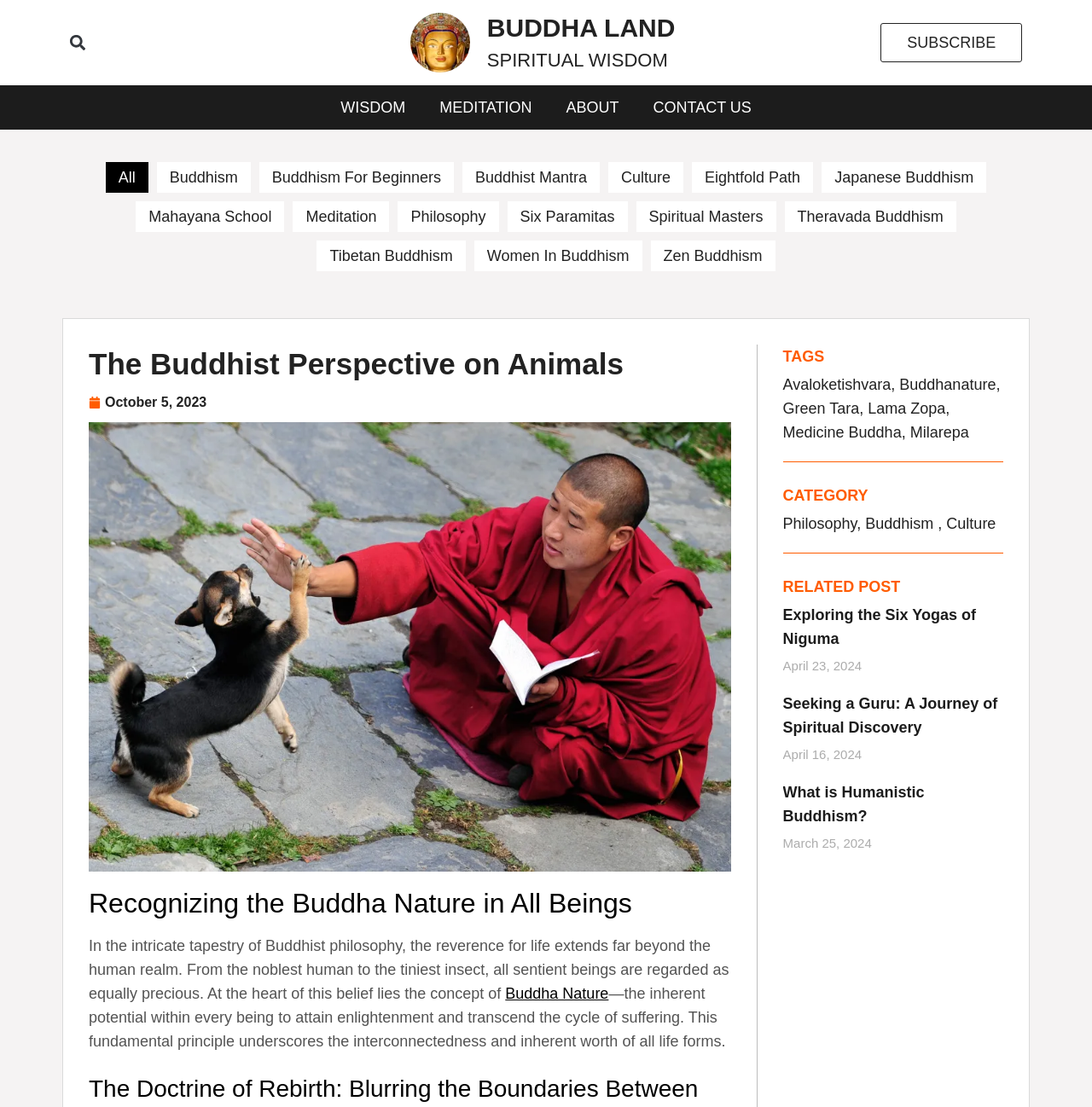Please provide a one-word or phrase answer to the question: 
What is the category of the post?

Philosophy